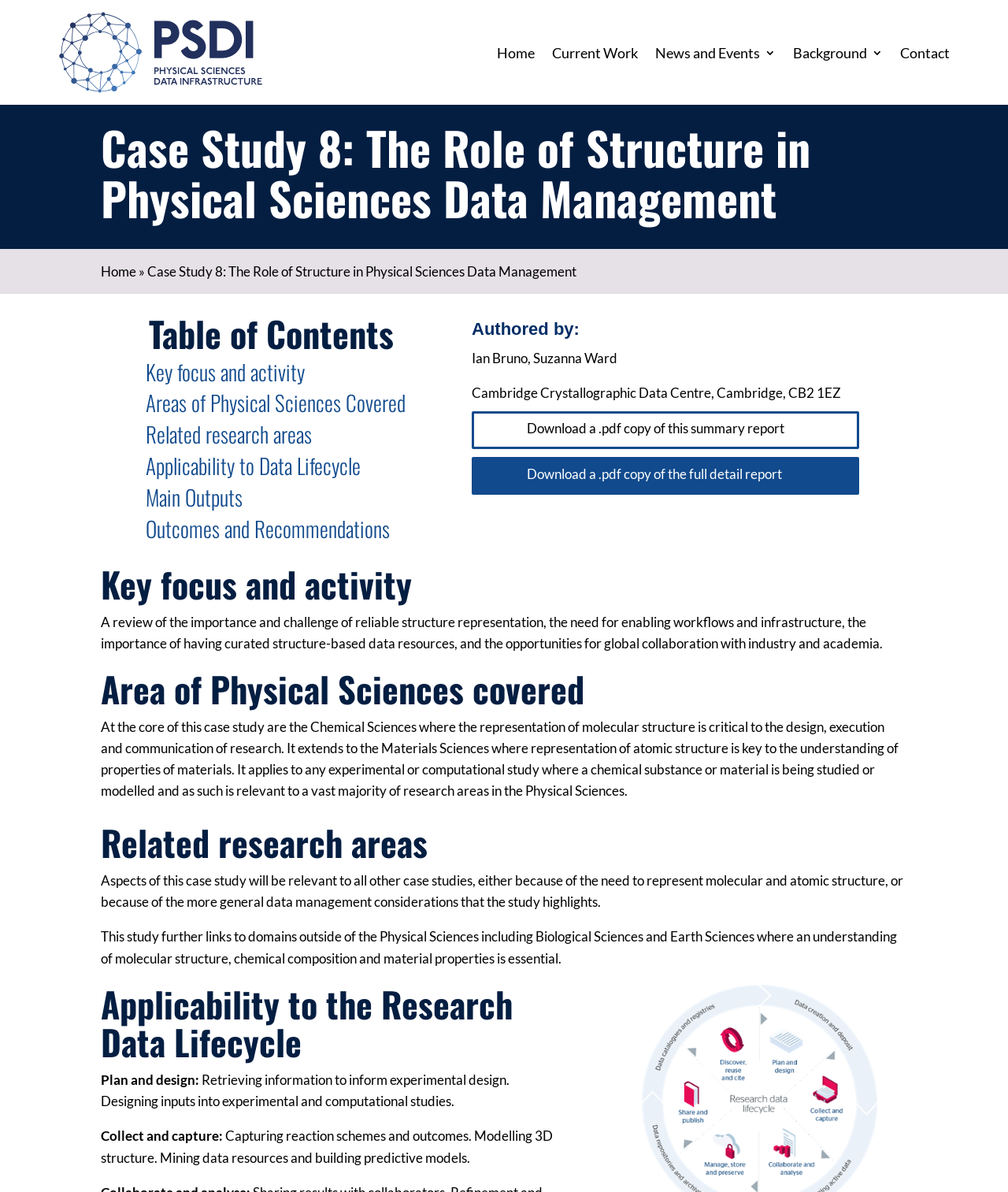Generate a comprehensive description of the contents of the webpage.

This webpage is a case study on the role of structure in physical sciences data management. At the top, there are several links to navigate to different sections of the website, including "Home", "Current Work", "News and Events", "Background", and "Contact". Below these links, the title of the case study is displayed prominently.

The main content of the webpage is divided into several sections, each with a heading and a brief description. The sections are organized in a table layout, with each section having a link to a specific topic, such as "Key focus and activity", "Areas of Physical Sciences Covered", "Related research areas", "Applicability to Data Lifecycle", and "Main Outputs".

The first section, "Key focus and activity", provides a brief overview of the importance of reliable structure representation in physical sciences data management. The next section, "Areas of Physical Sciences Covered", explains how the representation of molecular structure is critical to research in chemical sciences and materials sciences.

The "Related research areas" section highlights the relevance of this case study to other research areas, including biological sciences and earth sciences. The "Applicability to Data Lifecycle" section discusses how the study's findings can be applied to different stages of the research data lifecycle, including planning and designing experiments, collecting and capturing data, and analyzing and modeling data.

At the bottom of the webpage, there are two links to download PDF copies of the summary report and the full detailed report. The webpage also includes information about the authors of the case study, Ian Bruno and Suzanna Ward, and their affiliation with the Cambridge Crystallographic Data Centre.